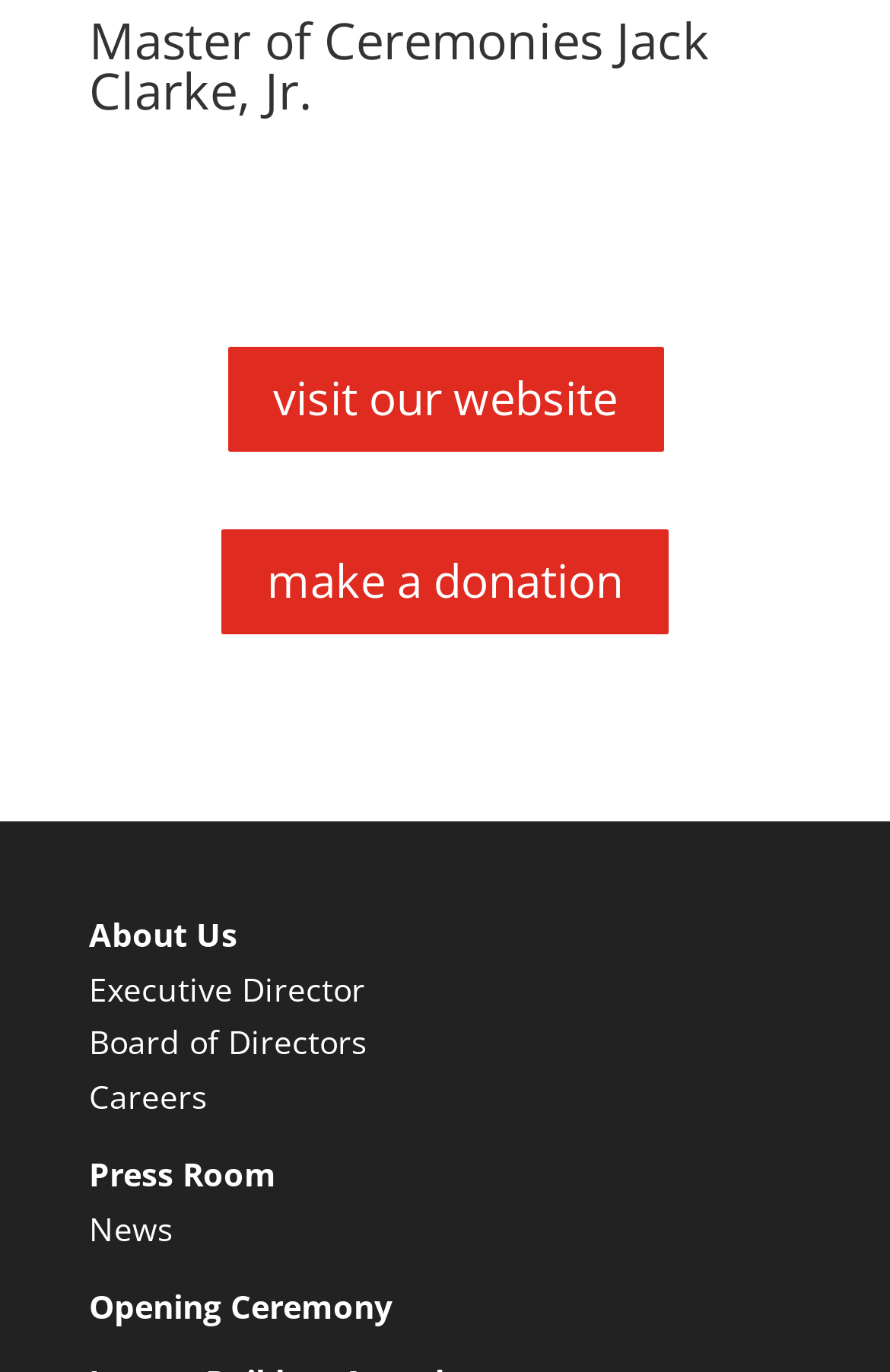Provide the bounding box coordinates of the HTML element described as: "News". The bounding box coordinates should be four float numbers between 0 and 1, i.e., [left, top, right, bottom].

[0.1, 0.879, 0.195, 0.911]